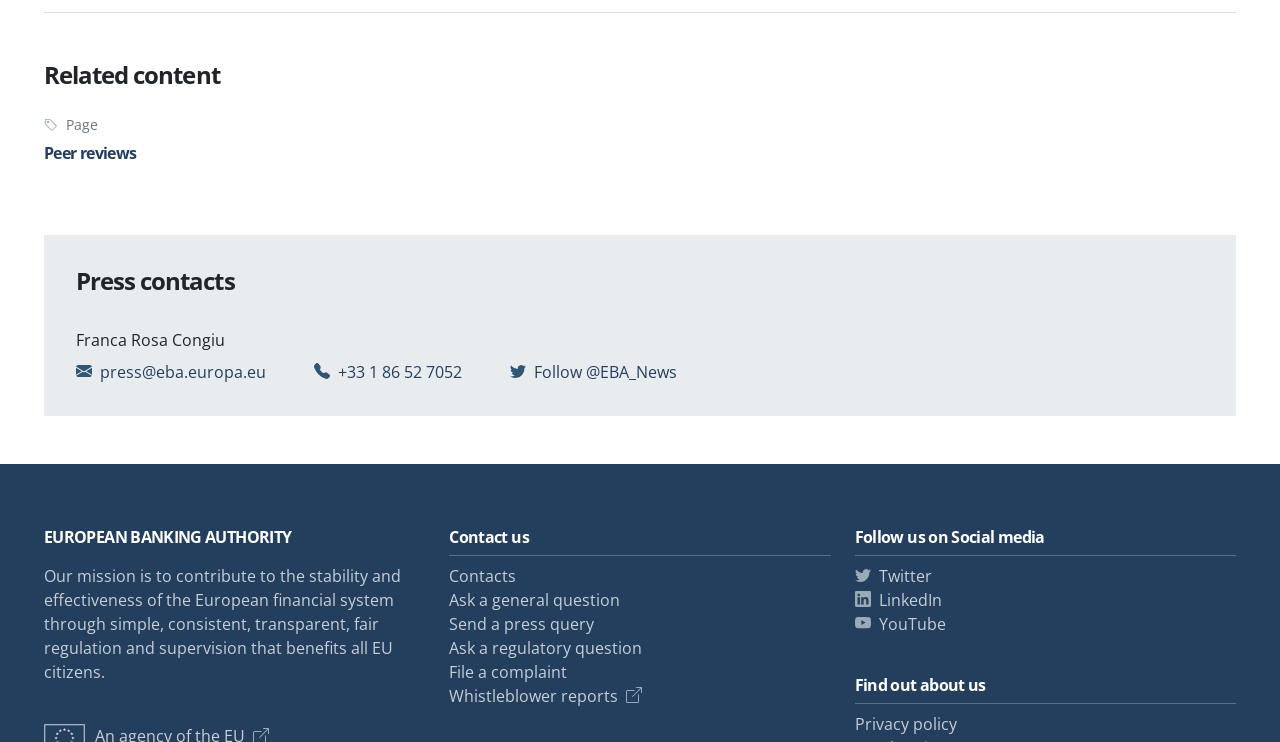Please locate the bounding box coordinates for the element that should be clicked to achieve the following instruction: "Send a press query". Ensure the coordinates are given as four float numbers between 0 and 1, i.e., [left, top, right, bottom].

[0.351, 0.826, 0.464, 0.855]